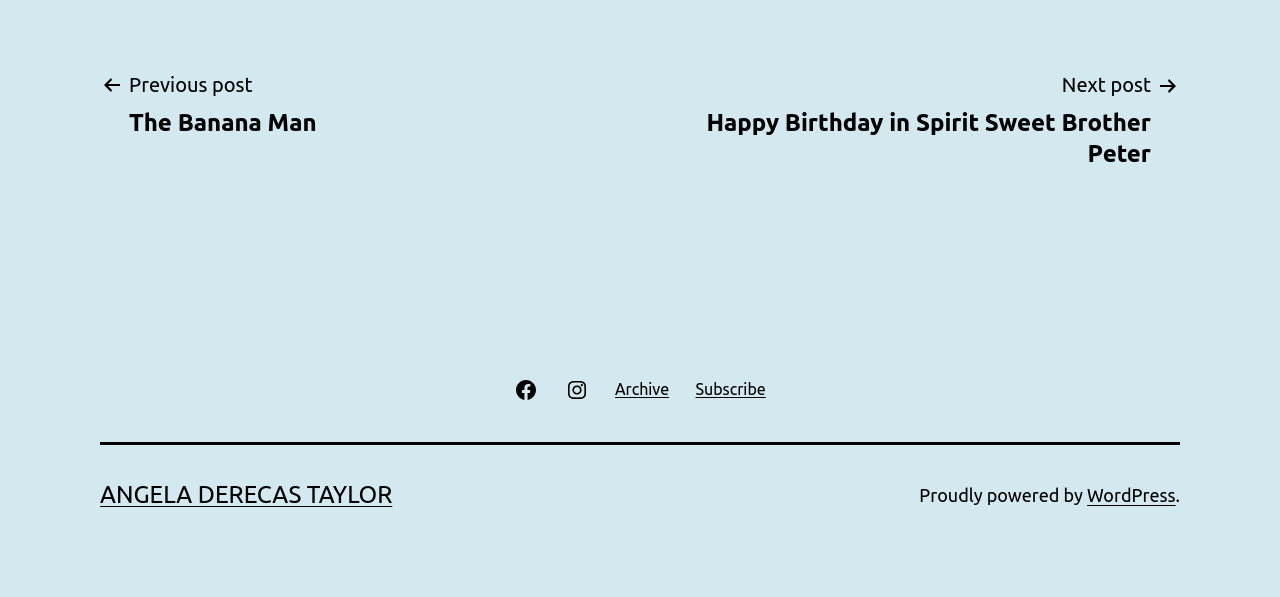Locate the bounding box of the UI element described by: "Angela Derecas Taylor" in the given webpage screenshot.

[0.078, 0.806, 0.306, 0.851]